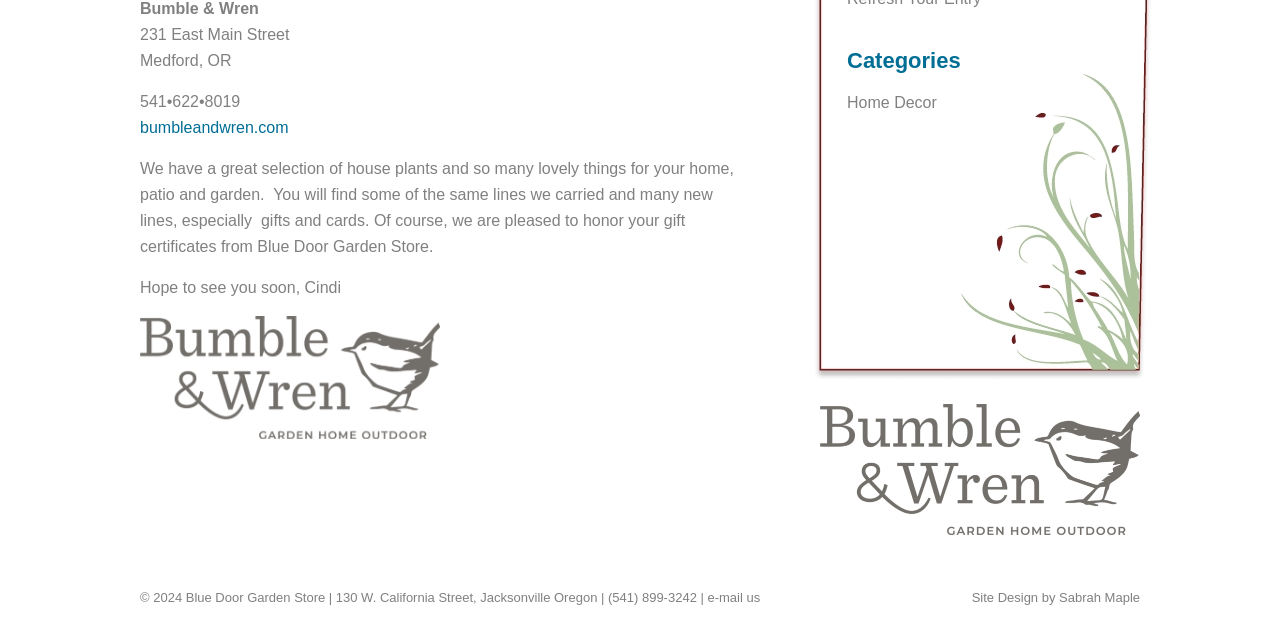Find the bounding box coordinates for the UI element that matches this description: "e-mail us".

[0.553, 0.921, 0.594, 0.945]